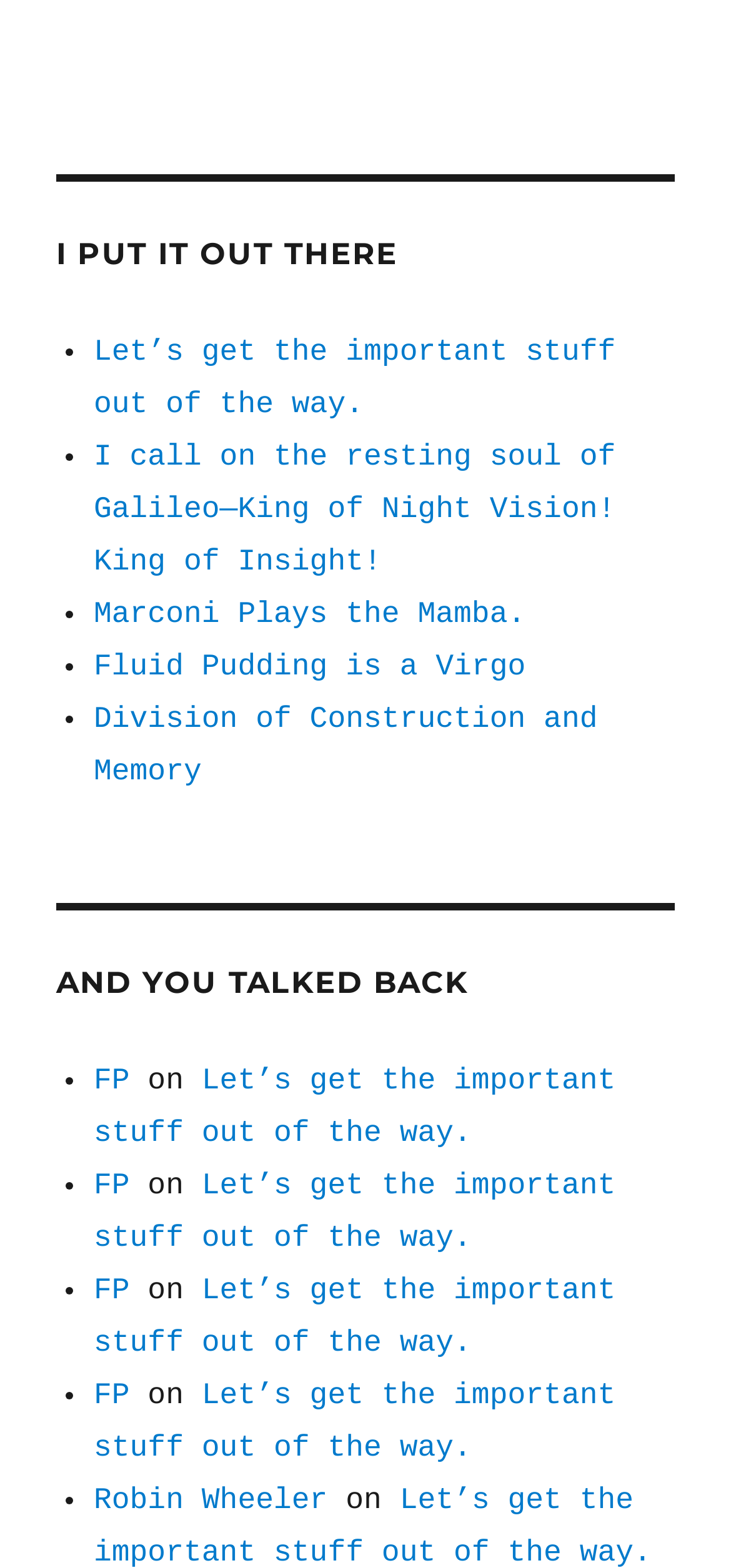Please identify the bounding box coordinates of the clickable area that will fulfill the following instruction: "Click on 'Fluid Pudding is a Virgo'". The coordinates should be in the format of four float numbers between 0 and 1, i.e., [left, top, right, bottom].

[0.128, 0.414, 0.719, 0.436]